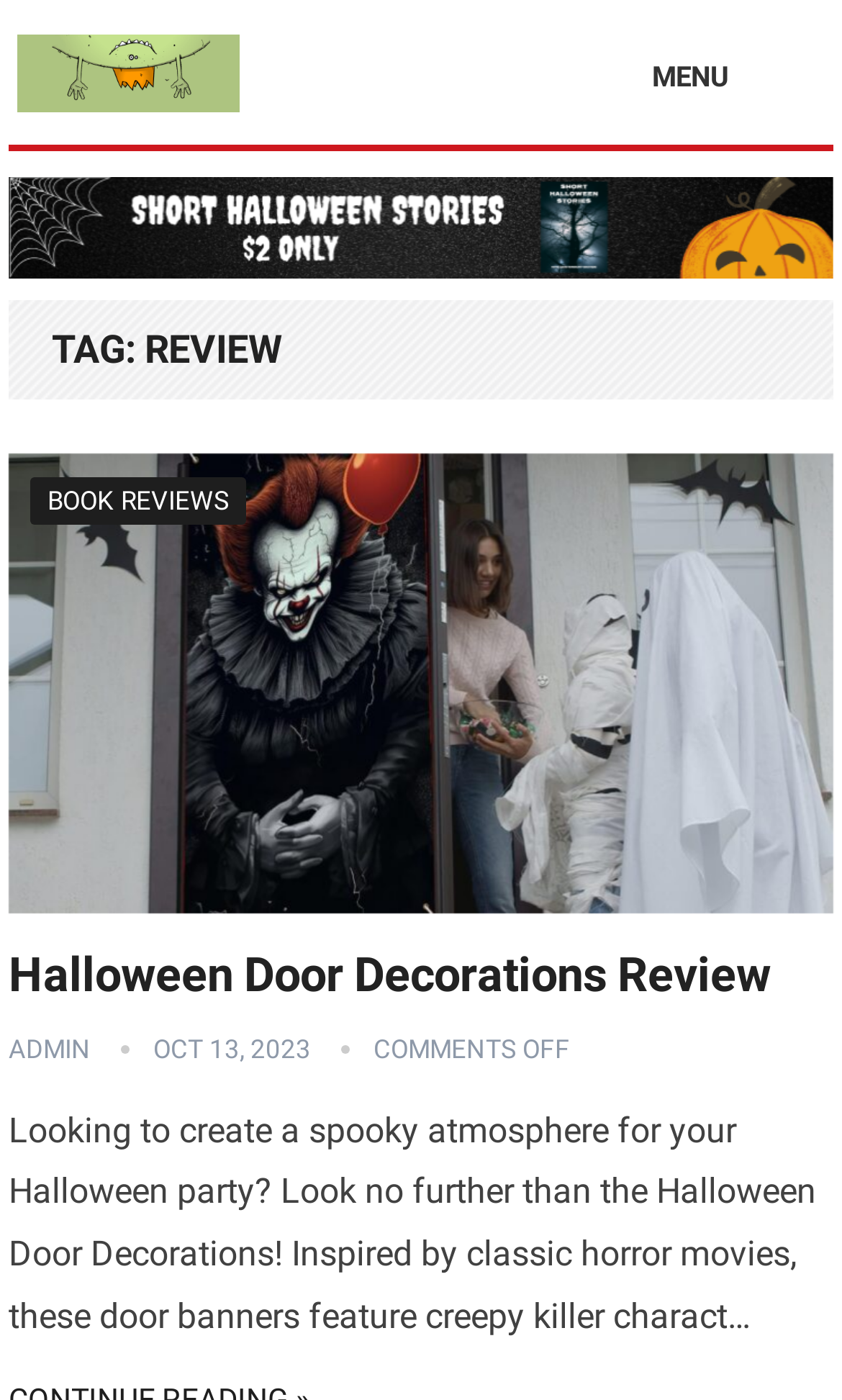Determine the bounding box coordinates of the UI element described by: "parent_node: BOOK REVIEWS".

[0.01, 0.324, 0.99, 0.653]